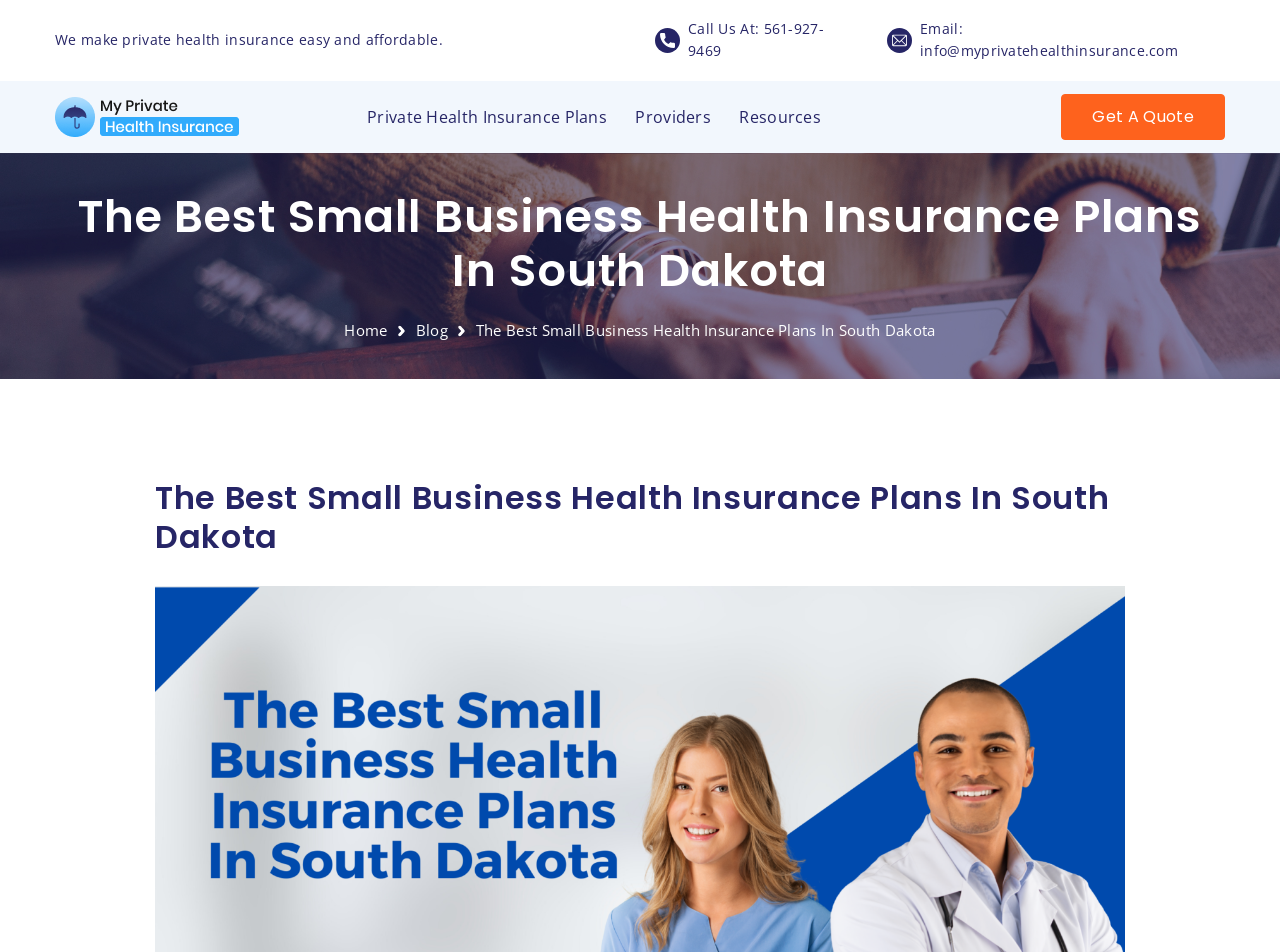Find the bounding box coordinates corresponding to the UI element with the description: "Large Group". The coordinates should be formatted as [left, top, right, bottom], with values as floats between 0 and 1.

[0.277, 0.38, 0.484, 0.414]